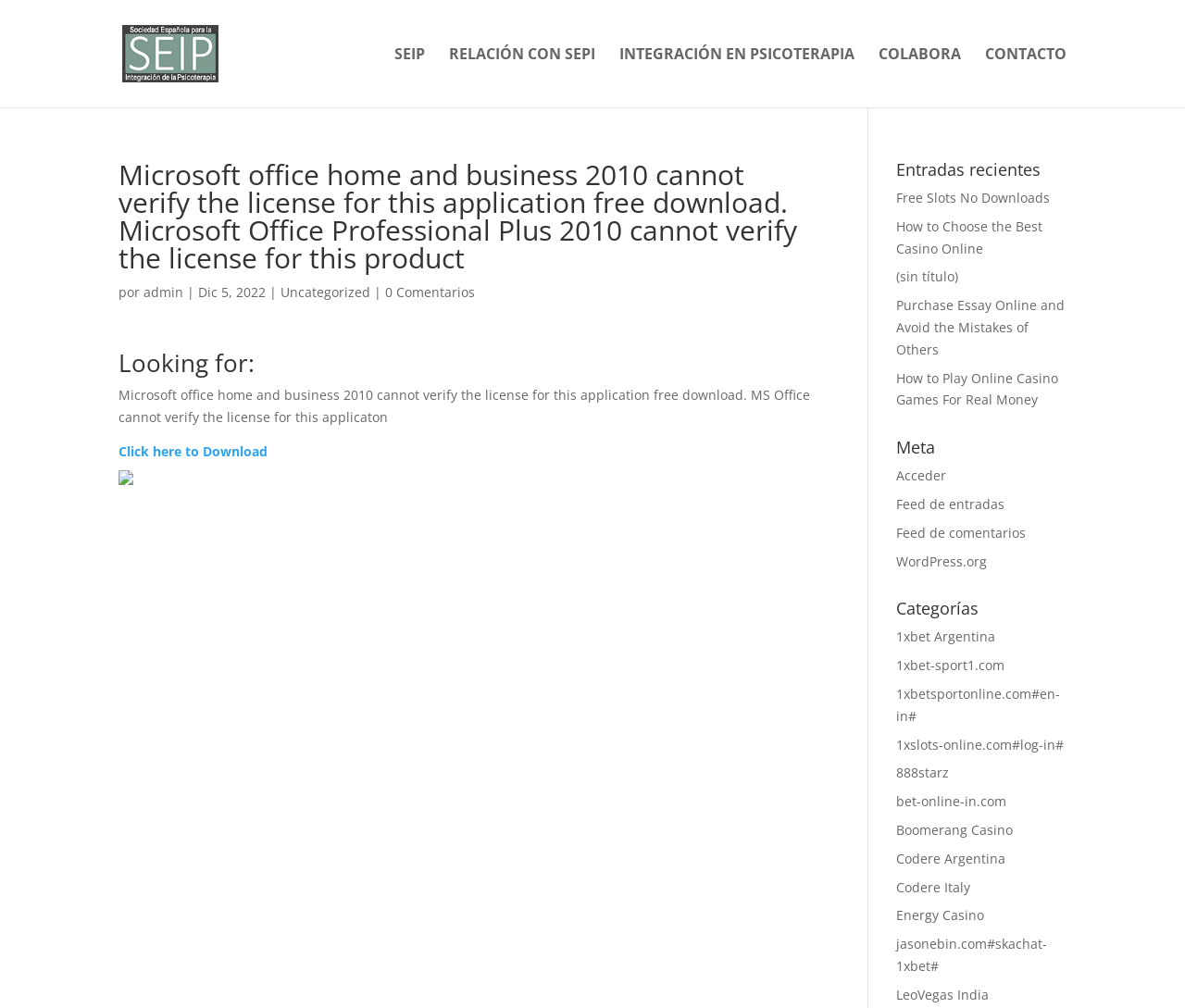What is the date mentioned in the webpage?
Using the details from the image, give an elaborate explanation to answer the question.

The webpage has a StaticText element that mentions 'Dic 5, 2022'. This is the date mentioned in the webpage.